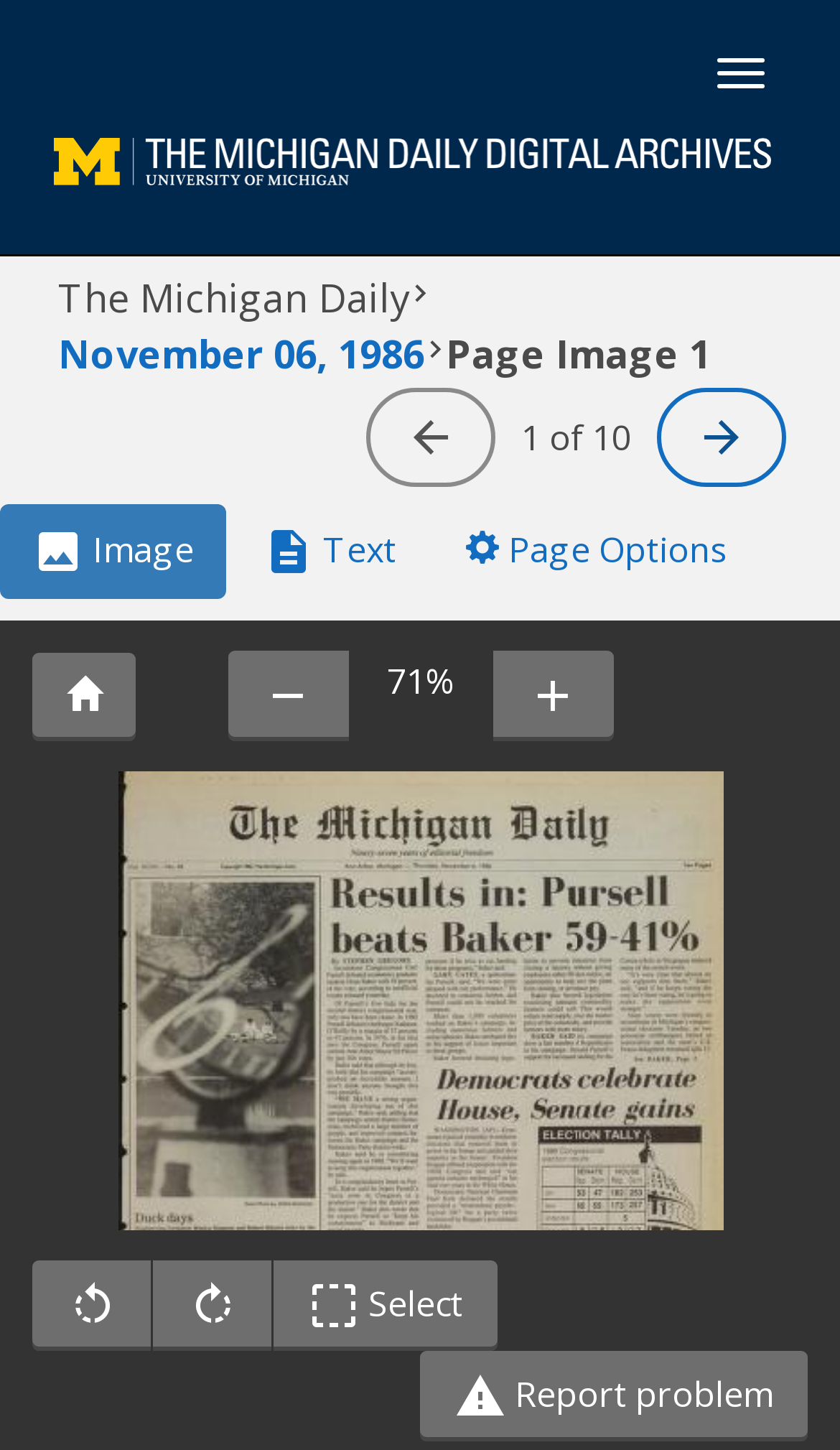What is the text above the tablist?
Answer the question with a detailed explanation, including all necessary information.

I read the text in the heading element above the tablist, which is 'The Michigan Daily November 06, 1986 Page Image 1'.